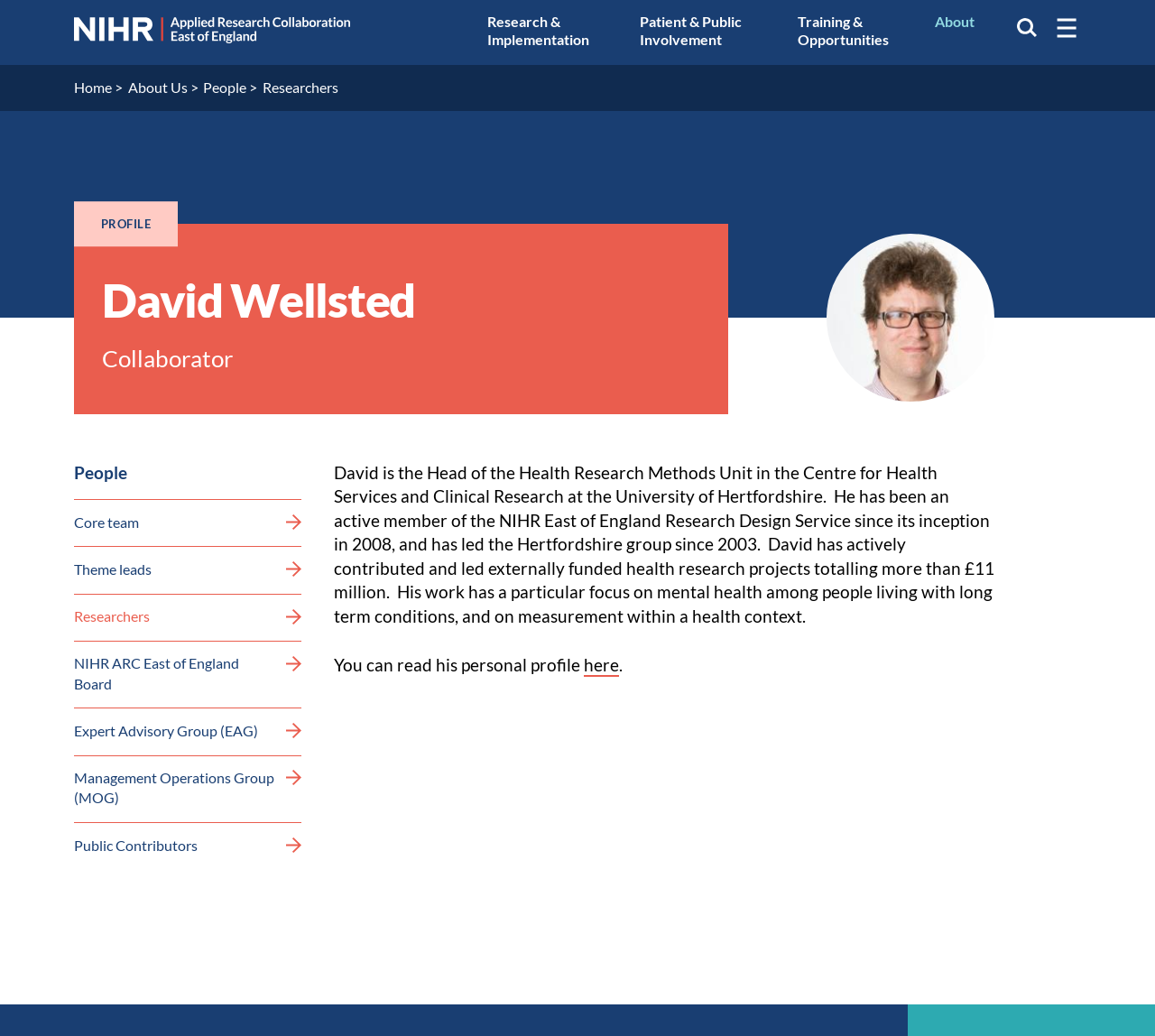Provide your answer in one word or a succinct phrase for the question: 
How much funding has David Wellsted contributed to?

£11 million